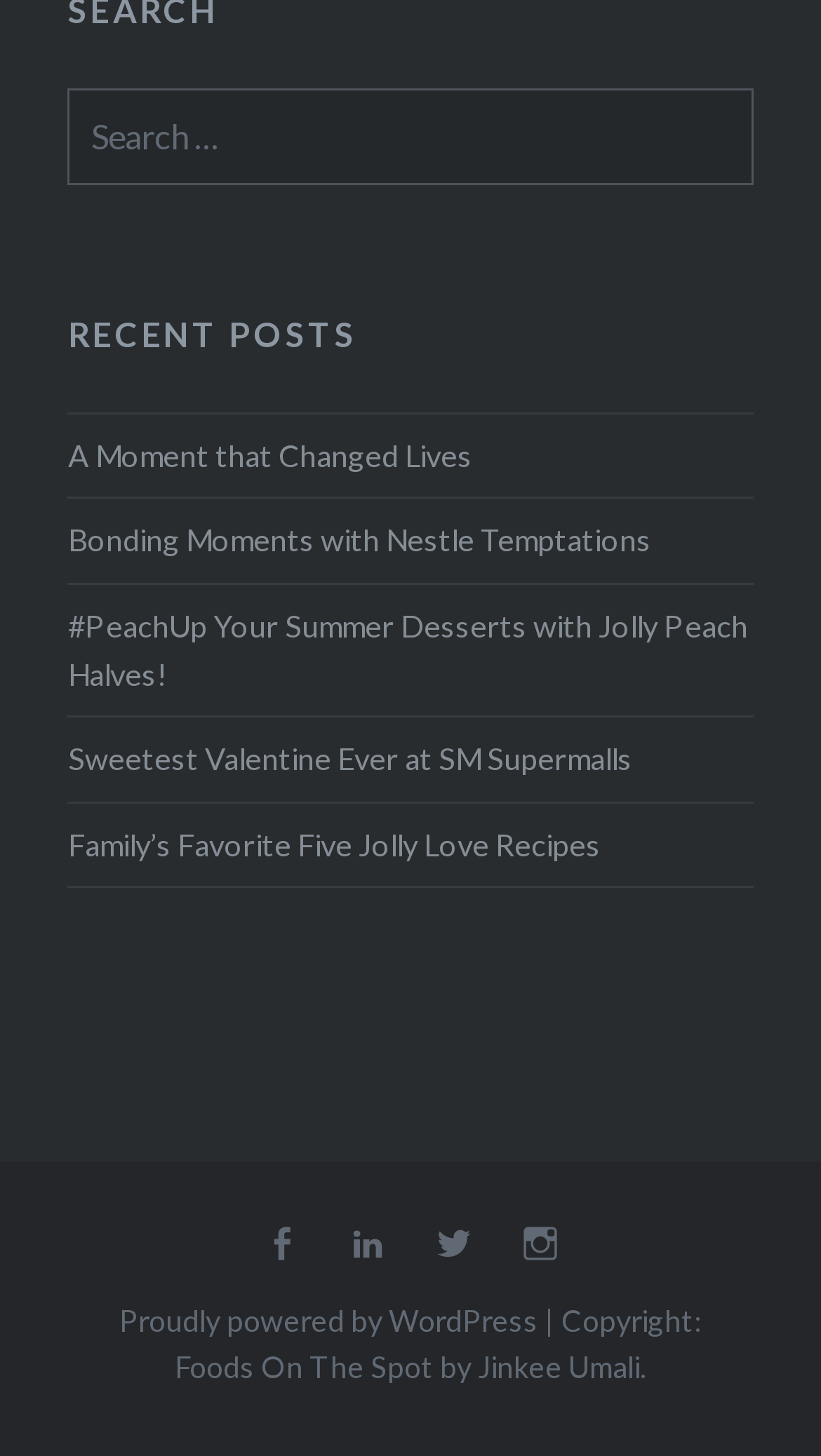Please locate the bounding box coordinates of the element that should be clicked to complete the given instruction: "Read recent post 'A Moment that Changed Lives'".

[0.083, 0.296, 0.917, 0.33]